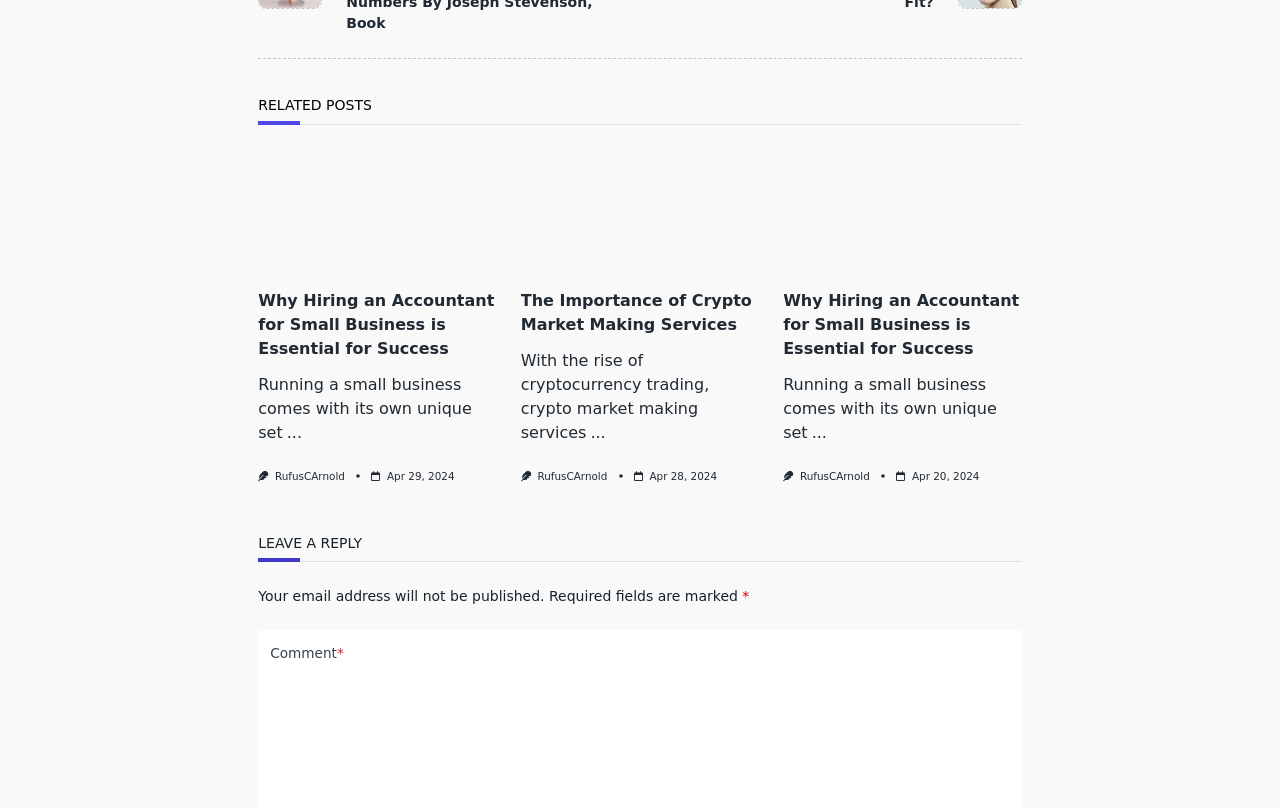Who is the author of the articles?
Answer the question using a single word or phrase, according to the image.

RufusCArnold